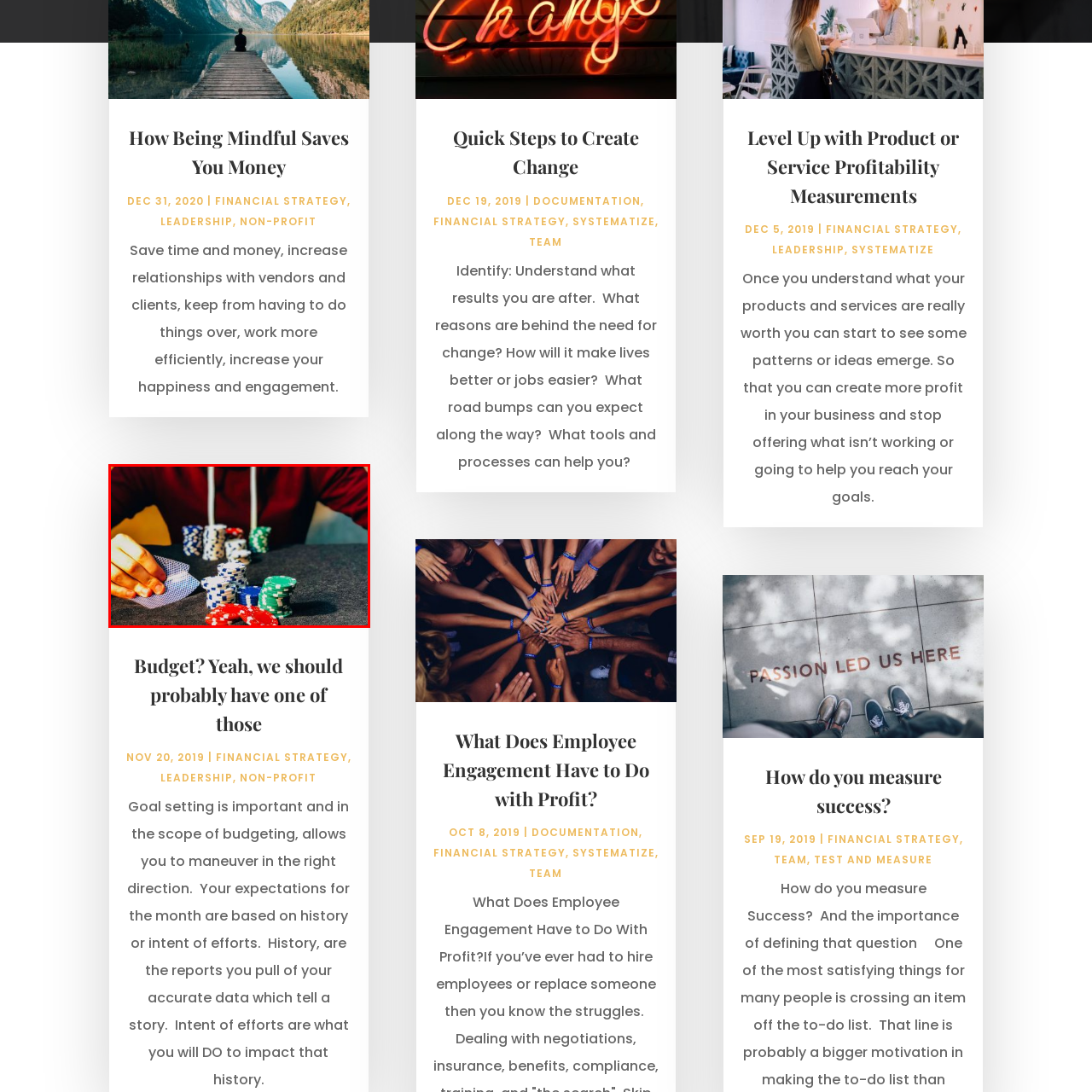View the image within the red box and answer the following question with a concise word or phrase:
How many colors of poker chips are visible?

4